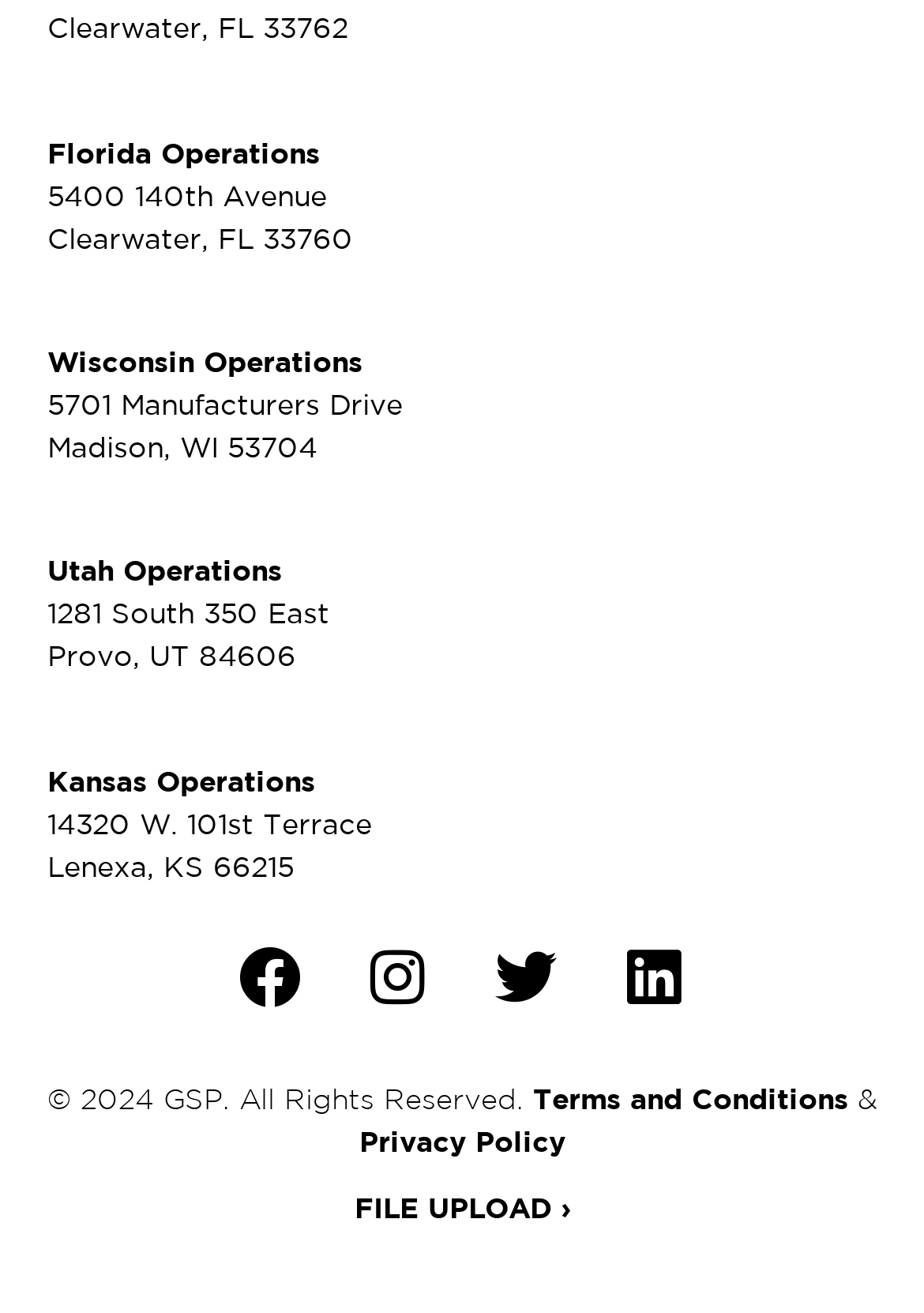Reply to the question with a brief word or phrase: What is the address of the Wisconsin Operations?

5701 Manufacturers Drive, Madison, WI 53704